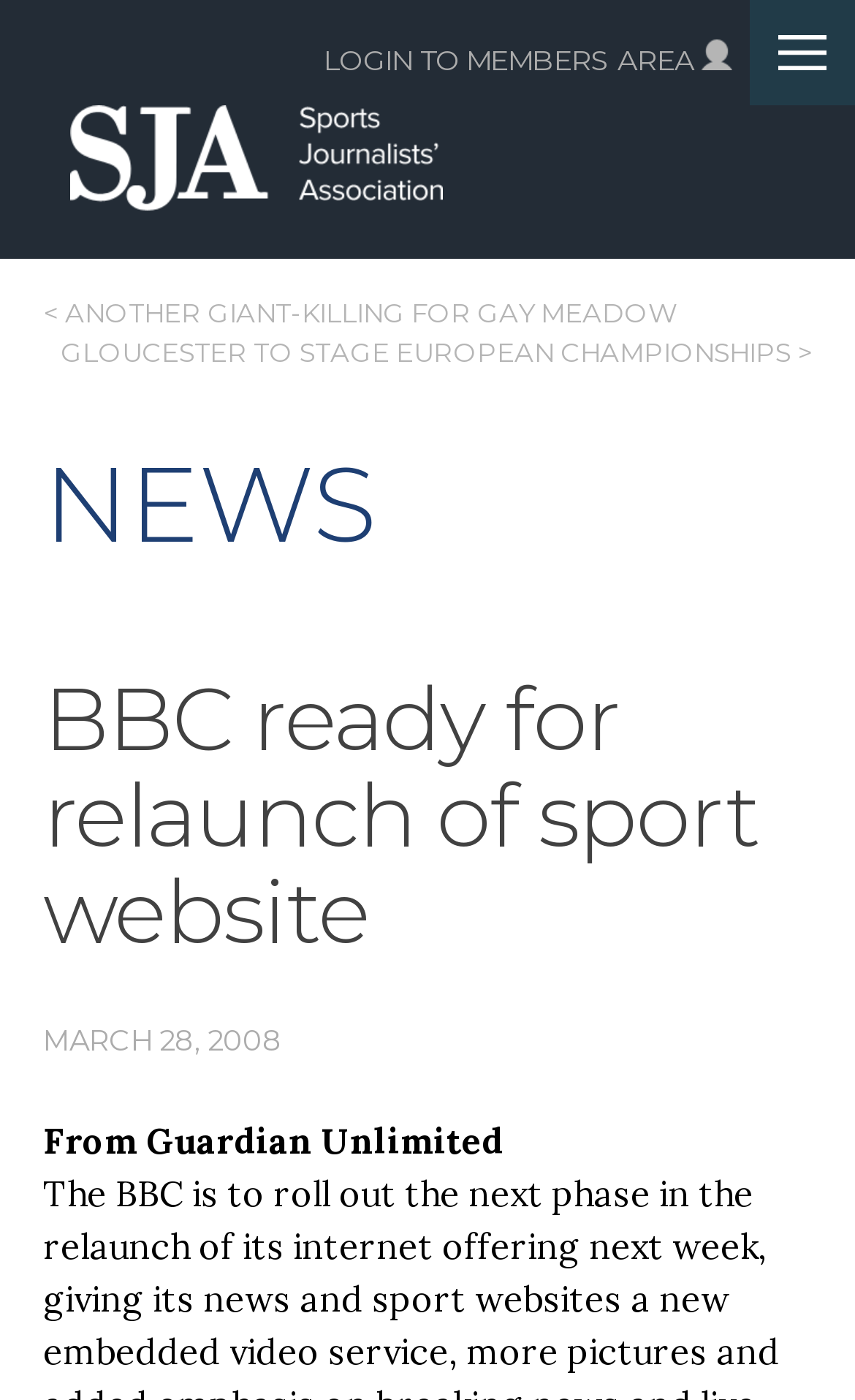Answer this question using a single word or a brief phrase:
What is the category of the news article?

NEWS